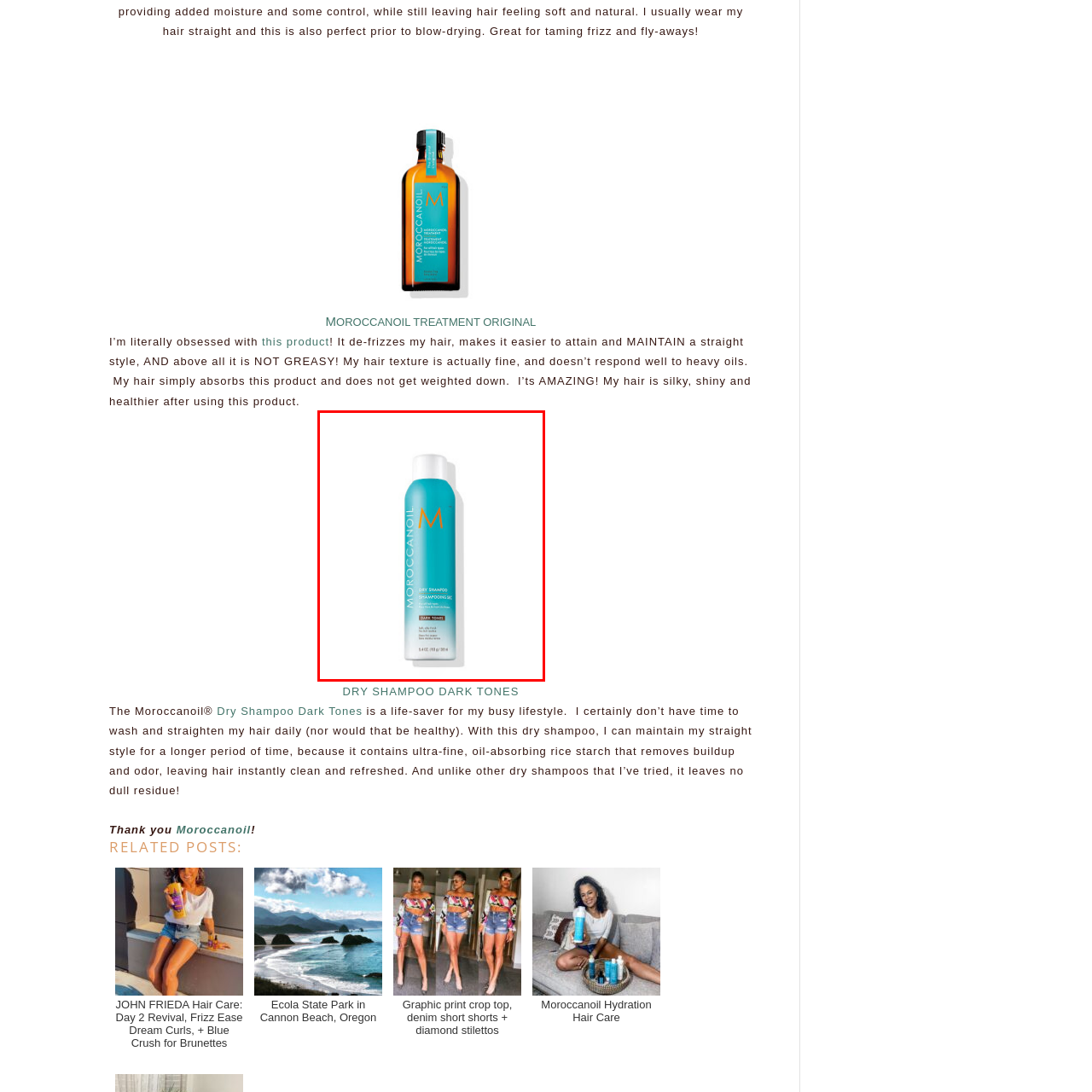Provide a thorough description of the image enclosed within the red border.

The image showcases a bottle of Moroccanoil Dry Shampoo for Dark Tones. The packaging features a sleek, modern design with a vibrant turquoise base and a prominent orange "M" logo, reflecting the brand's identity. The label includes important details, such as the product name and its purpose, highlighting that it is specifically formulated for dark hair. The shampoo promises to refresh hair without needing water, making it ideal for those with busy lifestyles or for extending the time between washes. This product is celebrated for its ability to absorb oil and odors, leaving hair looking clean and revitalized, while also avoiding any white residue often associated with standard dry shampoos.